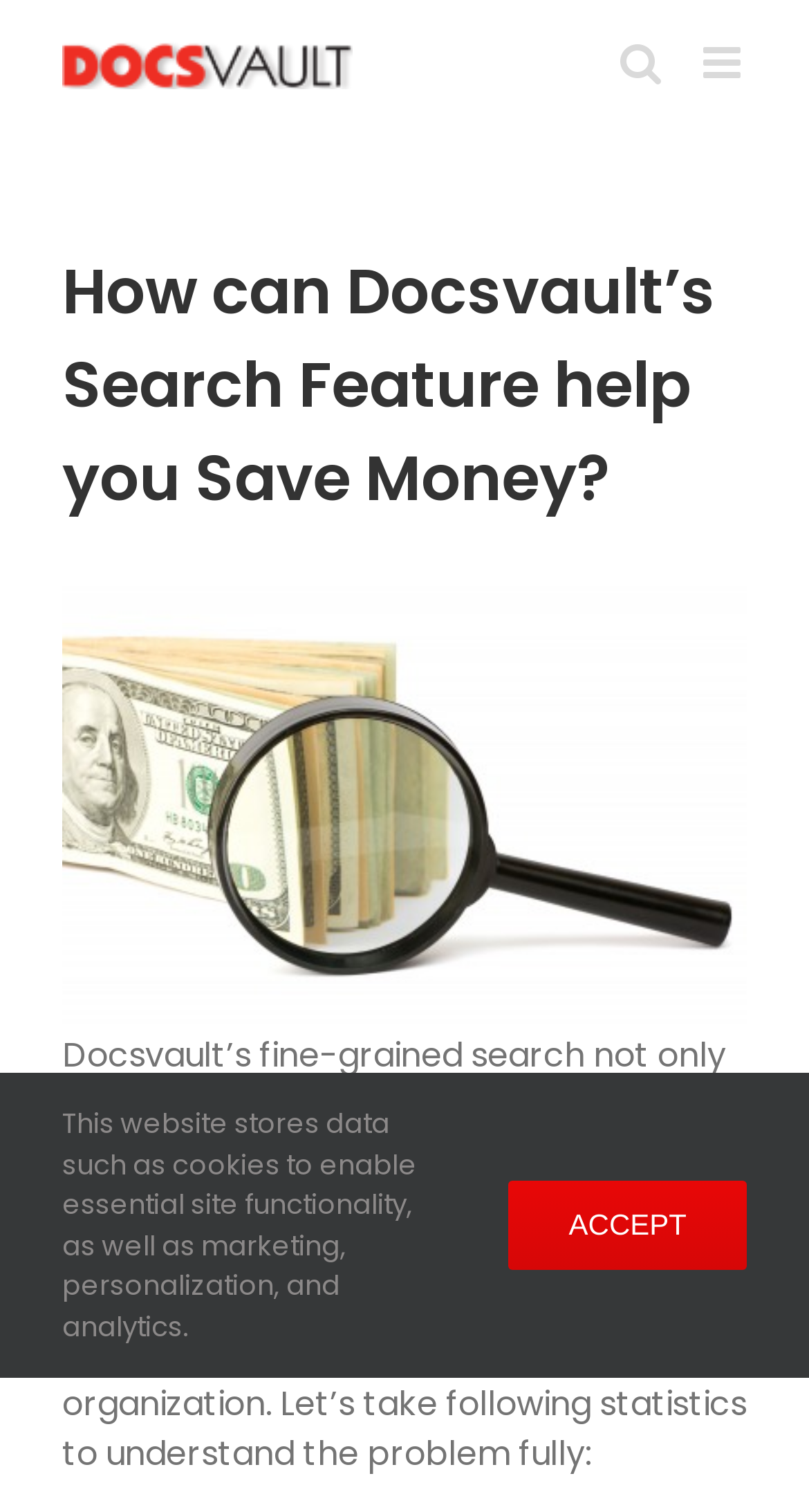Given the element description, predict the bounding box coordinates in the format (top-left x, top-left y, bottom-right x, bottom-right y). Make sure all values are between 0 and 1. Here is the element description: aria-label="Toggle mobile search"

[0.767, 0.027, 0.818, 0.056]